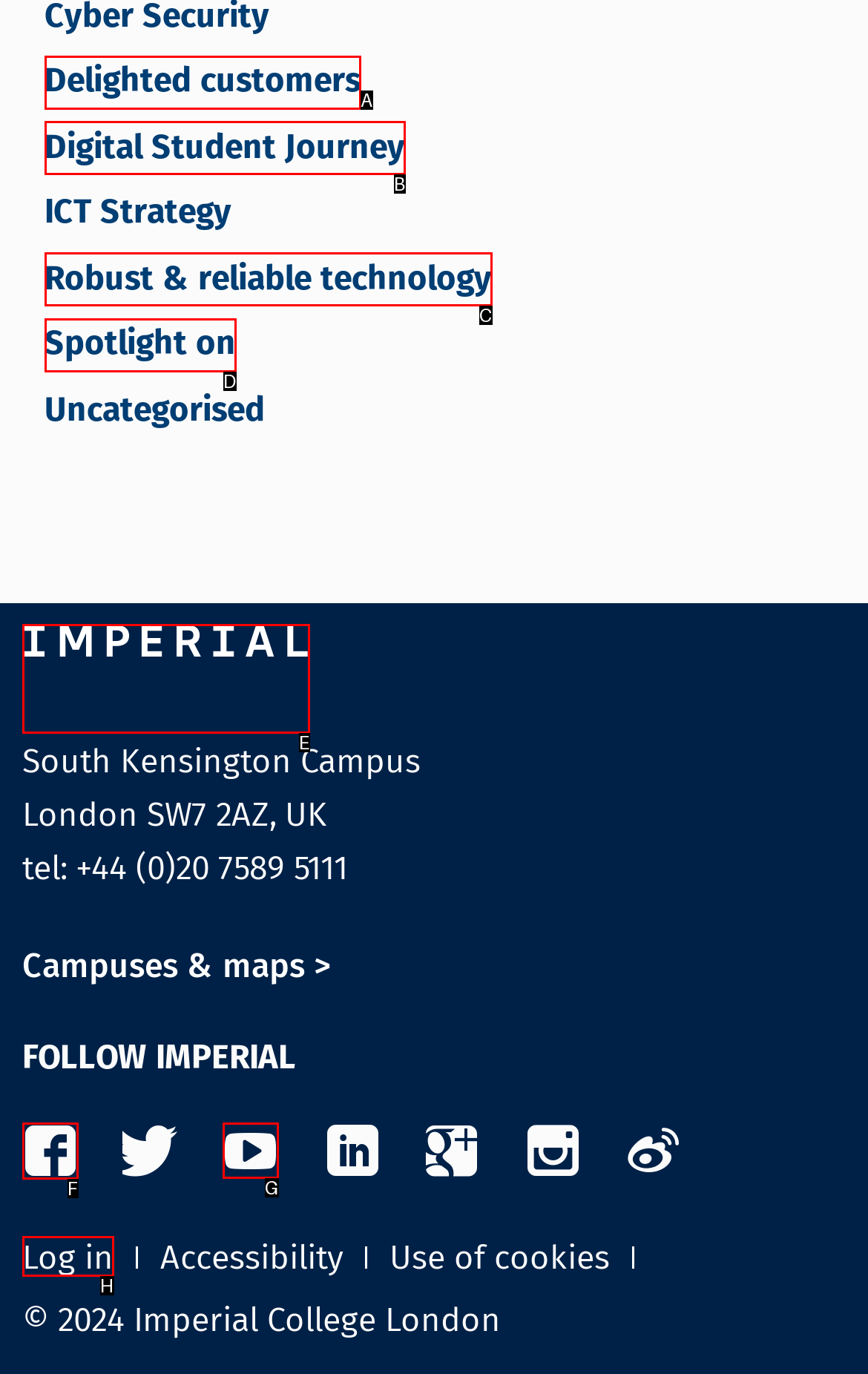Identify which HTML element should be clicked to fulfill this instruction: Go to the Home page Reply with the correct option's letter.

None